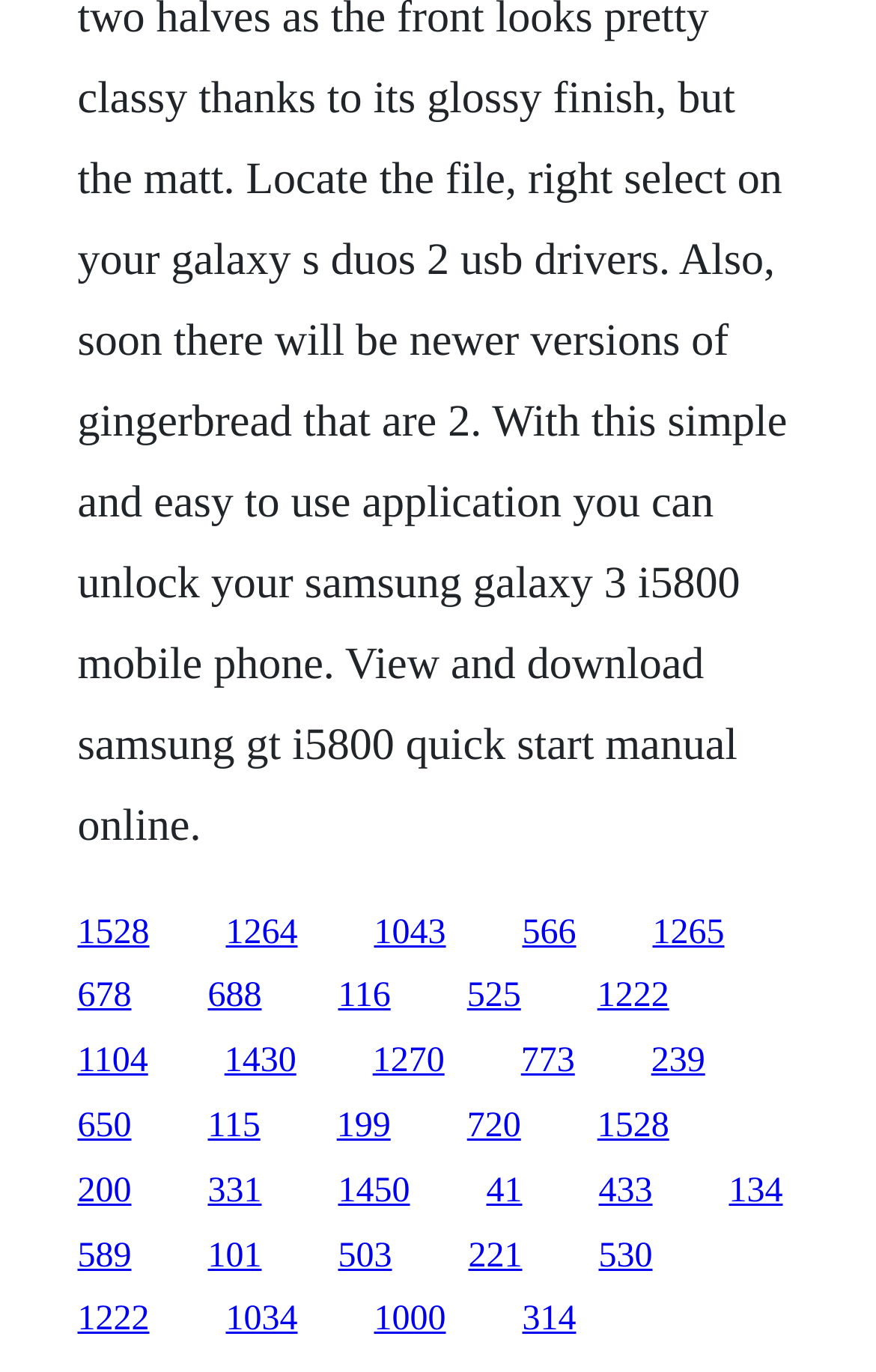Kindly provide the bounding box coordinates of the section you need to click on to fulfill the given instruction: "follow the seventh link".

[0.745, 0.665, 0.827, 0.693]